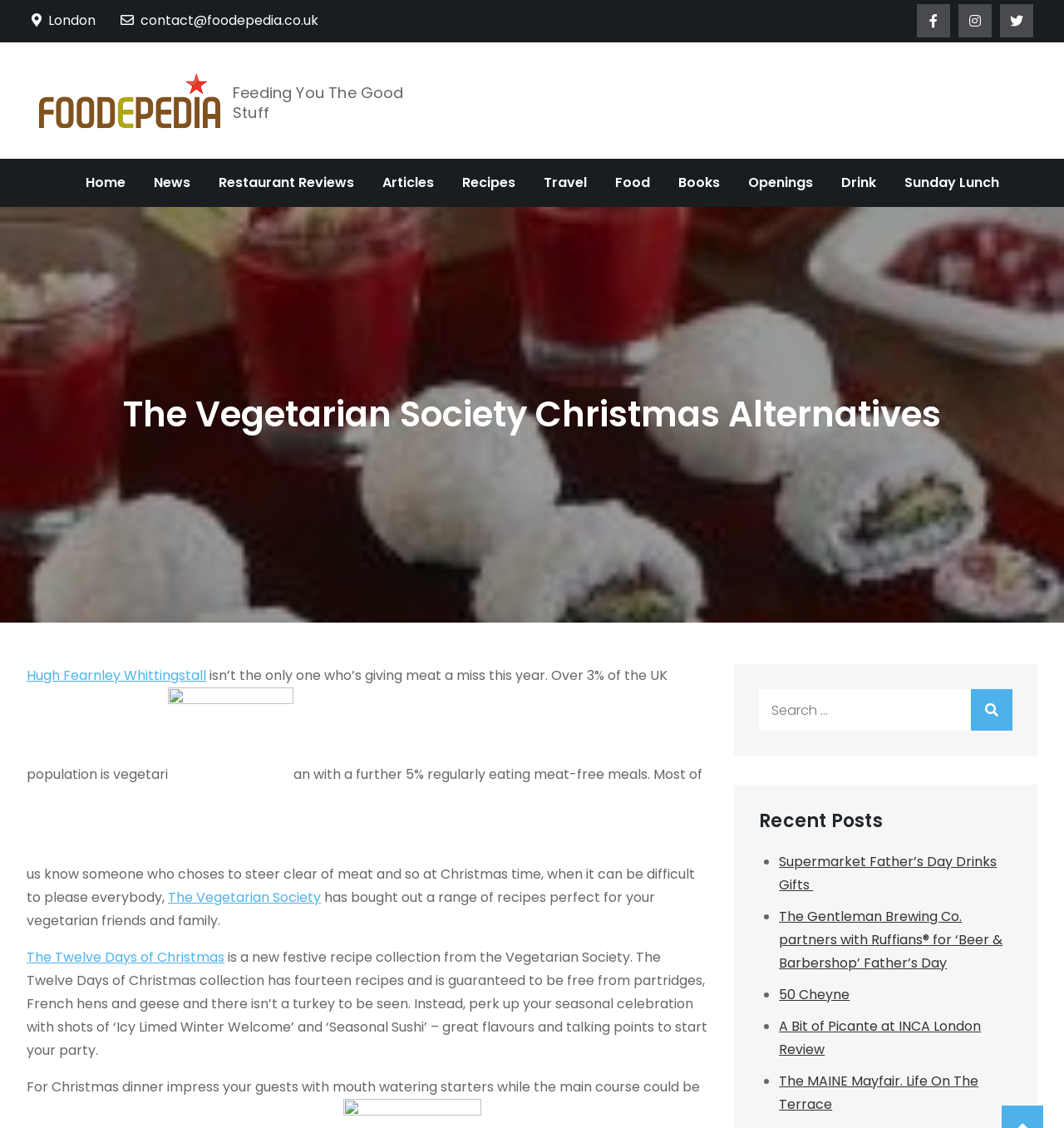Determine the bounding box coordinates of the element that should be clicked to execute the following command: "Read the article about Hugh Fearnley Whittingstall".

[0.025, 0.59, 0.194, 0.607]